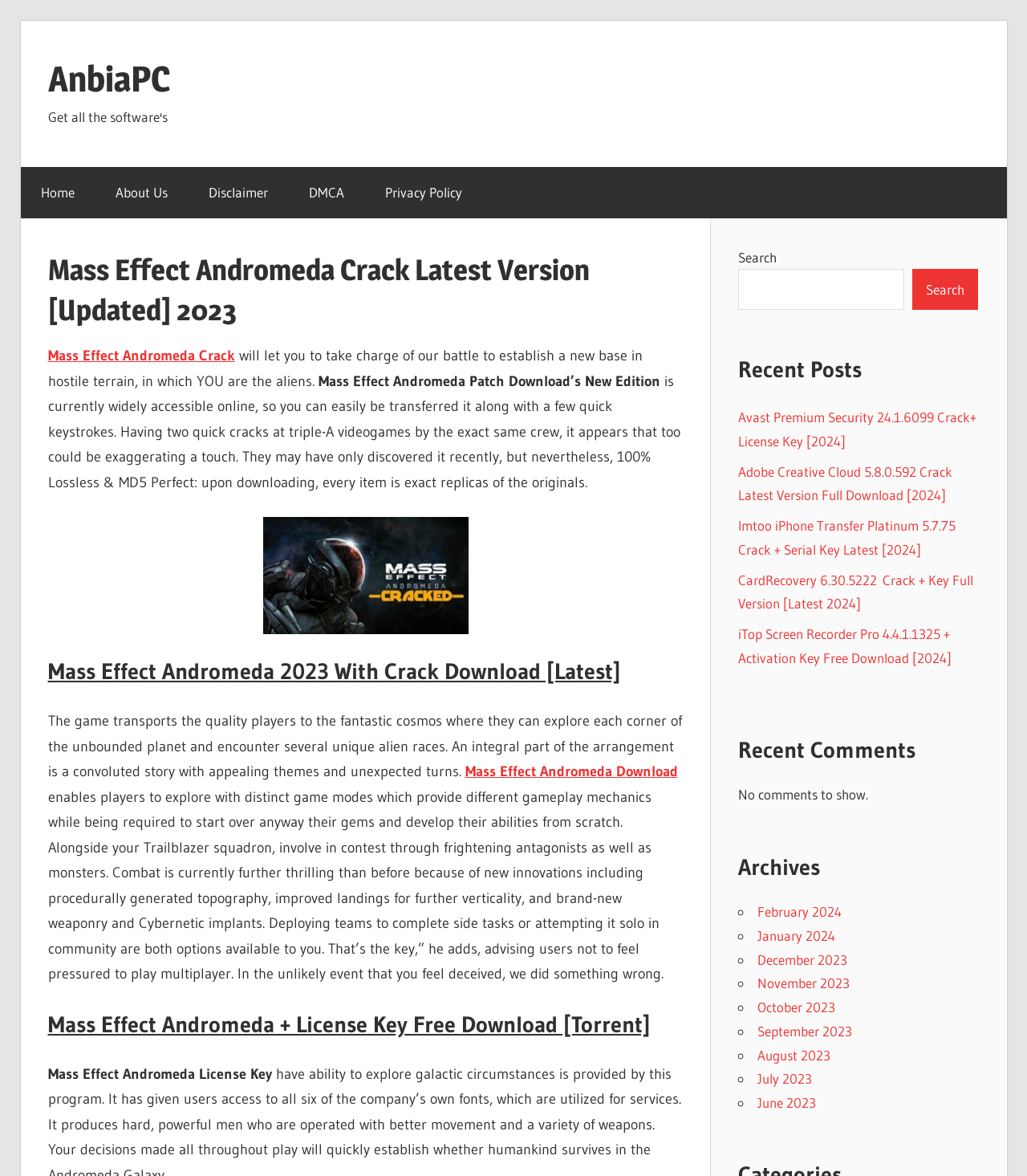Locate and extract the headline of this webpage.

Mass Effect Andromeda Crack Latest Version [Updated] 2023